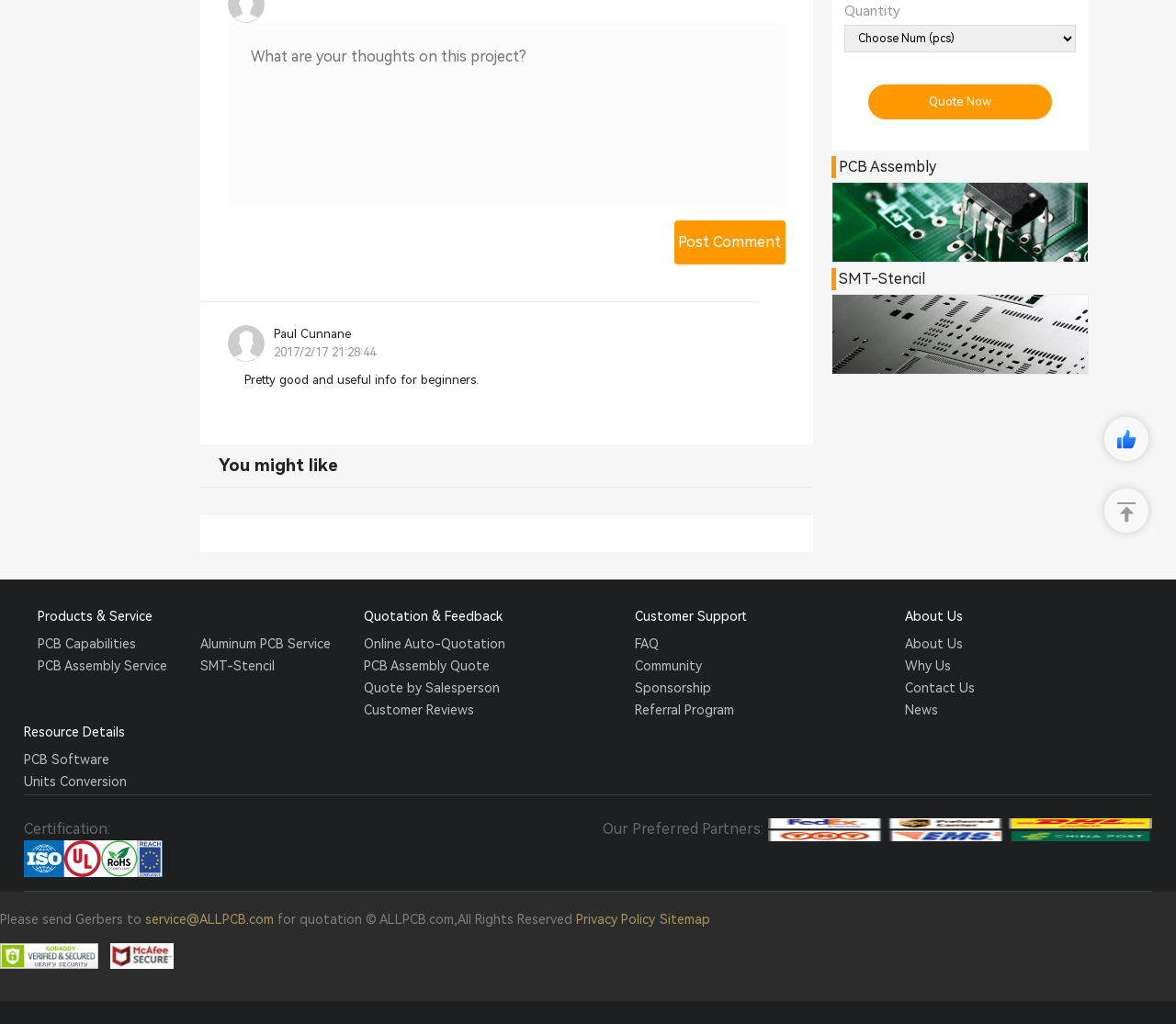Provide the bounding box coordinates of the HTML element described by the text: "alt="Secure Site by GoDaddy.com"". The coordinates should be in the format [left, top, right, bottom] with values between 0 and 1.

[0.0, 0.921, 0.083, 0.946]